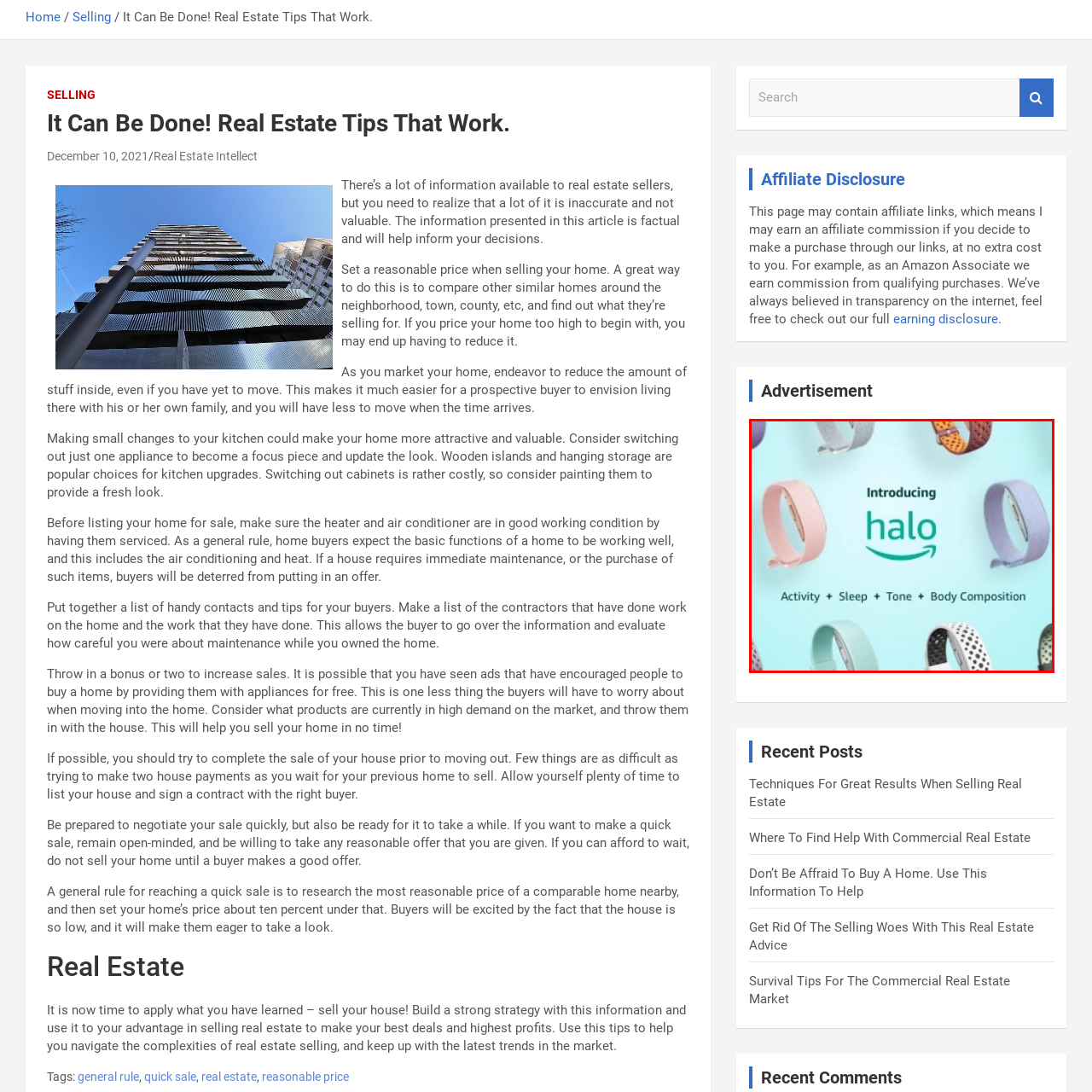Give a detailed account of the scene depicted in the image inside the red rectangle.

The image showcases a vibrant array of Amazon Halo fitness bands, each designed to monitor various aspects of health and wellness. The colorful bands are positioned against a soothing turquoise background, emphasizing their modern and stylish appeal. Key features highlighted include functionality for tracking activity, sleep quality, tone, and body composition, making it an ideal accessory for fitness enthusiasts and those seeking to improve their overall health. The central text boldly proclaims "Introducing Halo," inviting viewers to explore this innovative health technology.